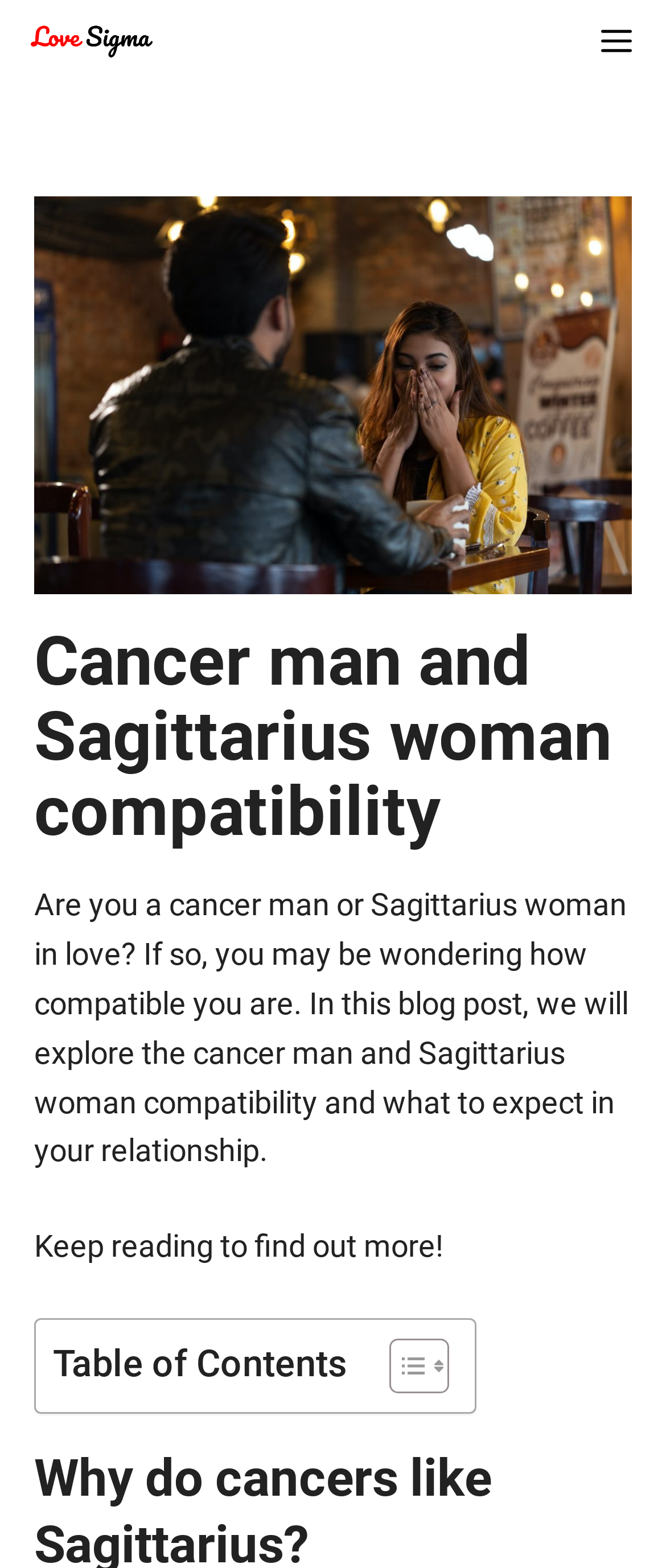Provide the bounding box coordinates, formatted as (top-left x, top-left y, bottom-right x, bottom-right y), with all values being floating point numbers between 0 and 1. Identify the bounding box of the UI element that matches the description: title="Love Sigma"

[0.026, 0.0, 0.247, 0.054]